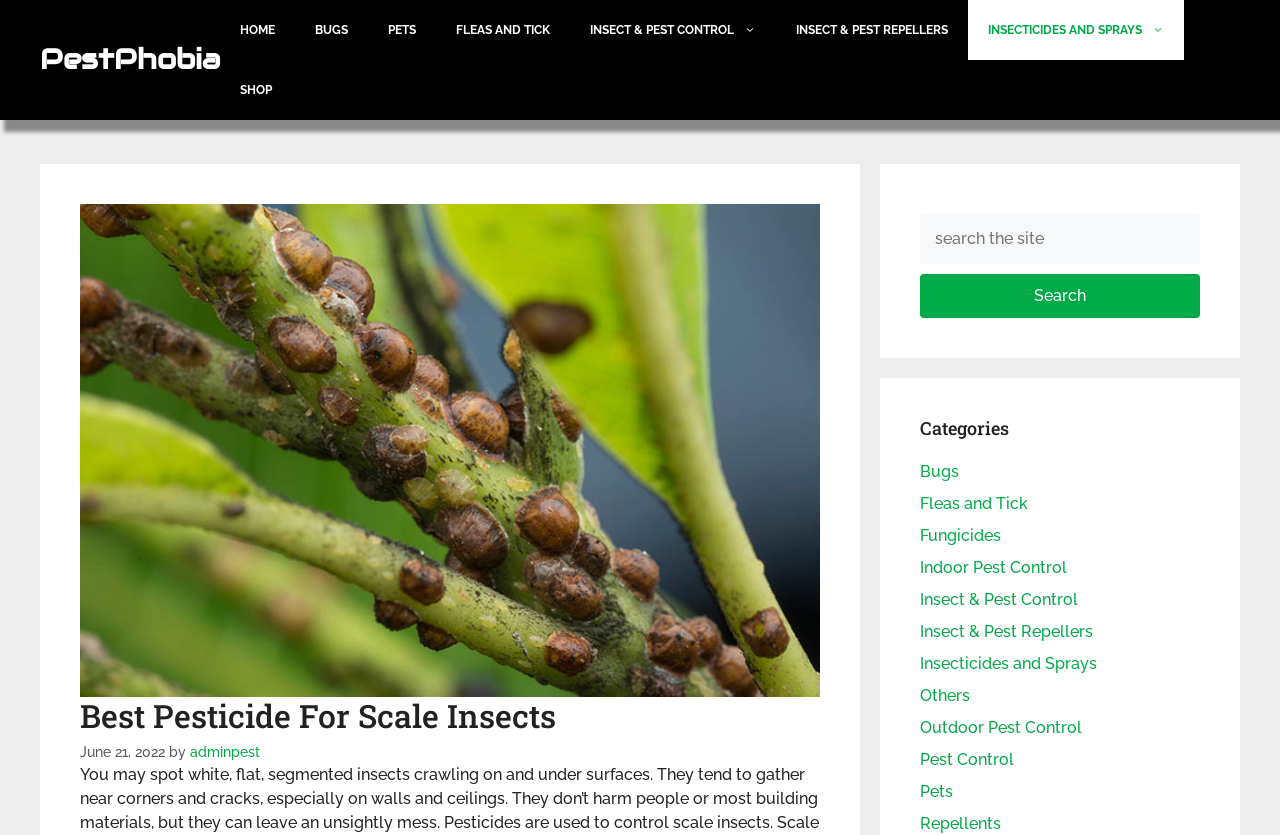Please identify the bounding box coordinates of the element's region that I should click in order to complete the following instruction: "Click on the 'SHOP' link". The bounding box coordinates consist of four float numbers between 0 and 1, i.e., [left, top, right, bottom].

[0.172, 0.072, 0.228, 0.144]